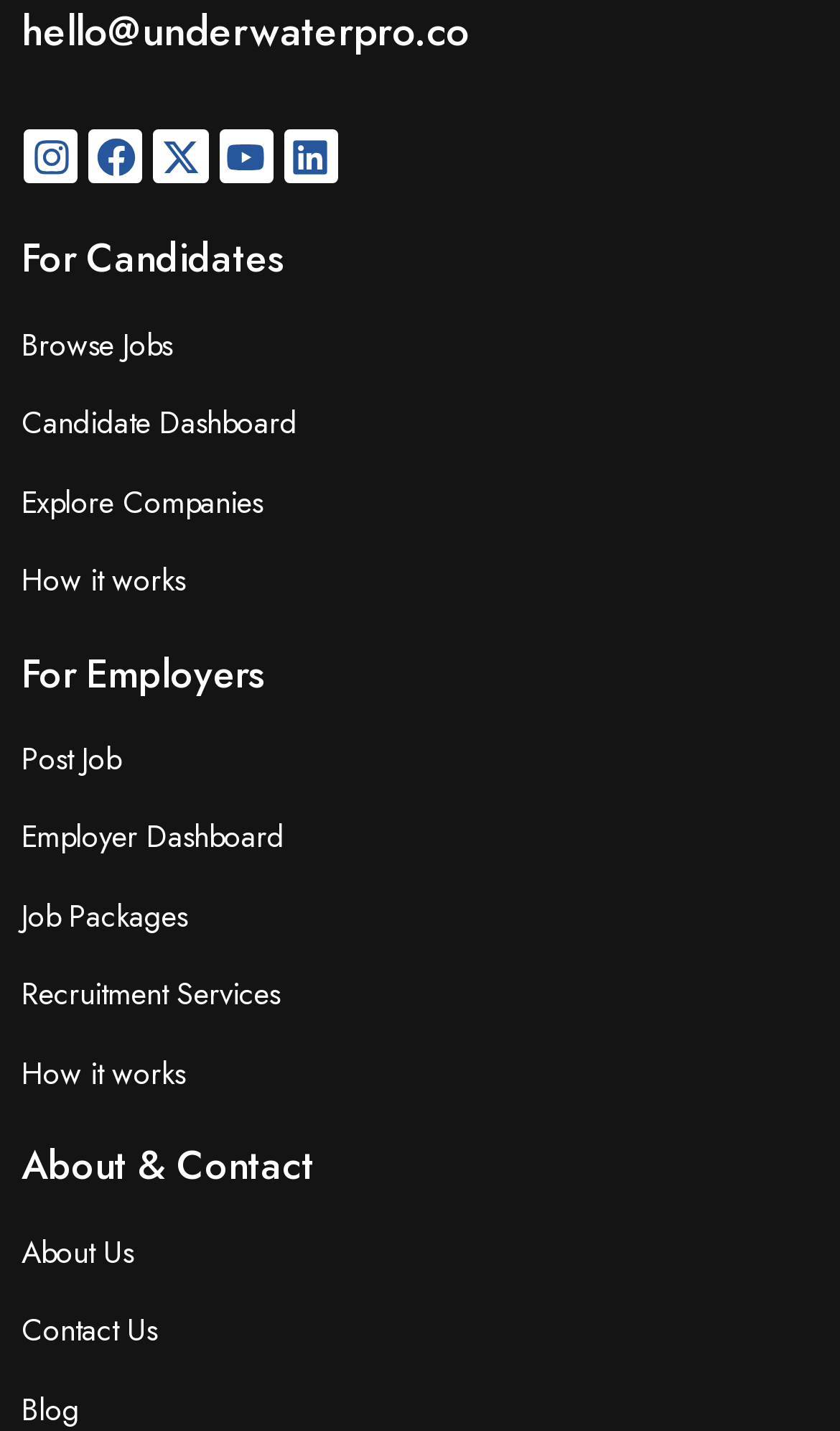Please locate the UI element described by "Contact Us" and provide its bounding box coordinates.

[0.026, 0.912, 0.187, 0.949]